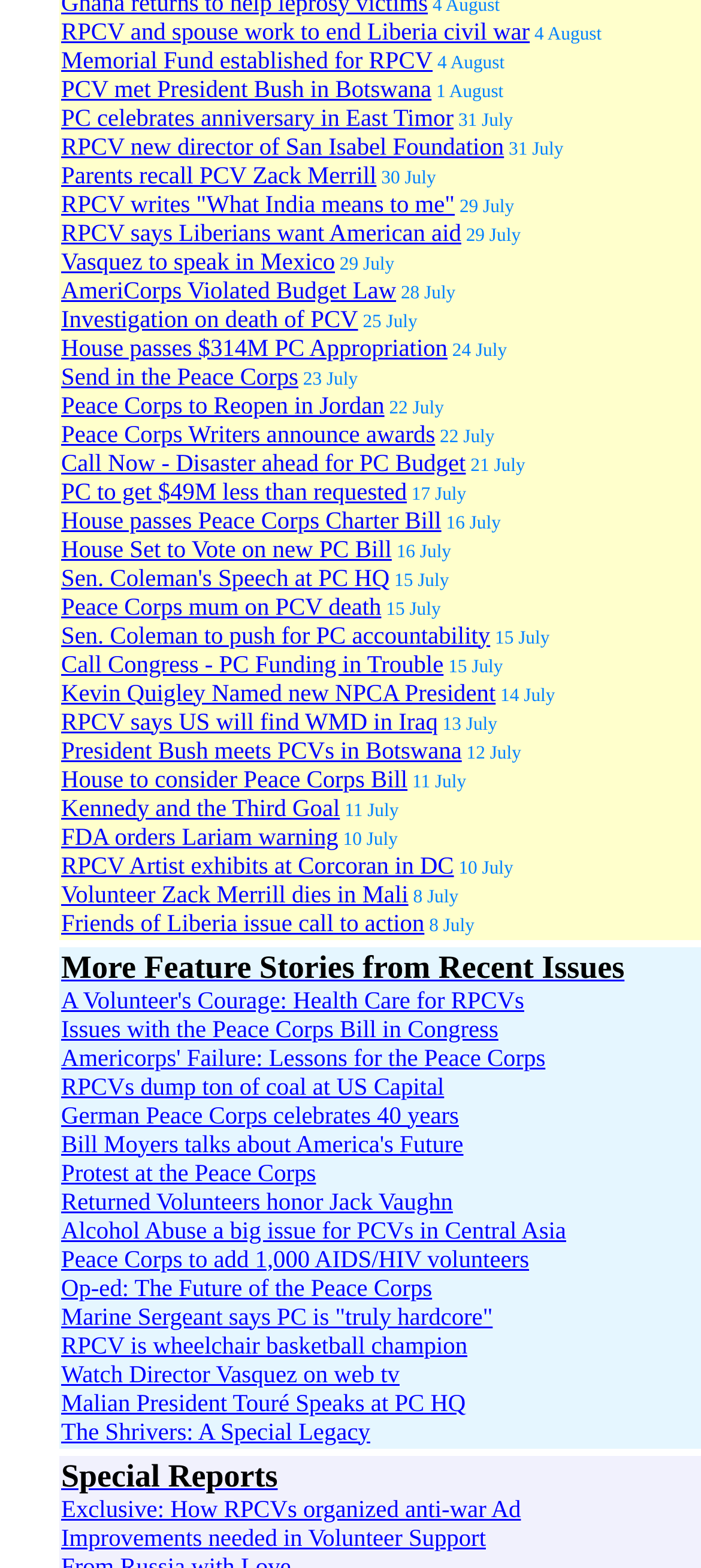What is the date range of the news articles on this webpage?
Please use the image to provide an in-depth answer to the question.

By examining the static text elements on the webpage, I noticed that the dates mentioned range from July 8 to August 4. This suggests that the news articles on this webpage are from a specific time period, likely a month or so.